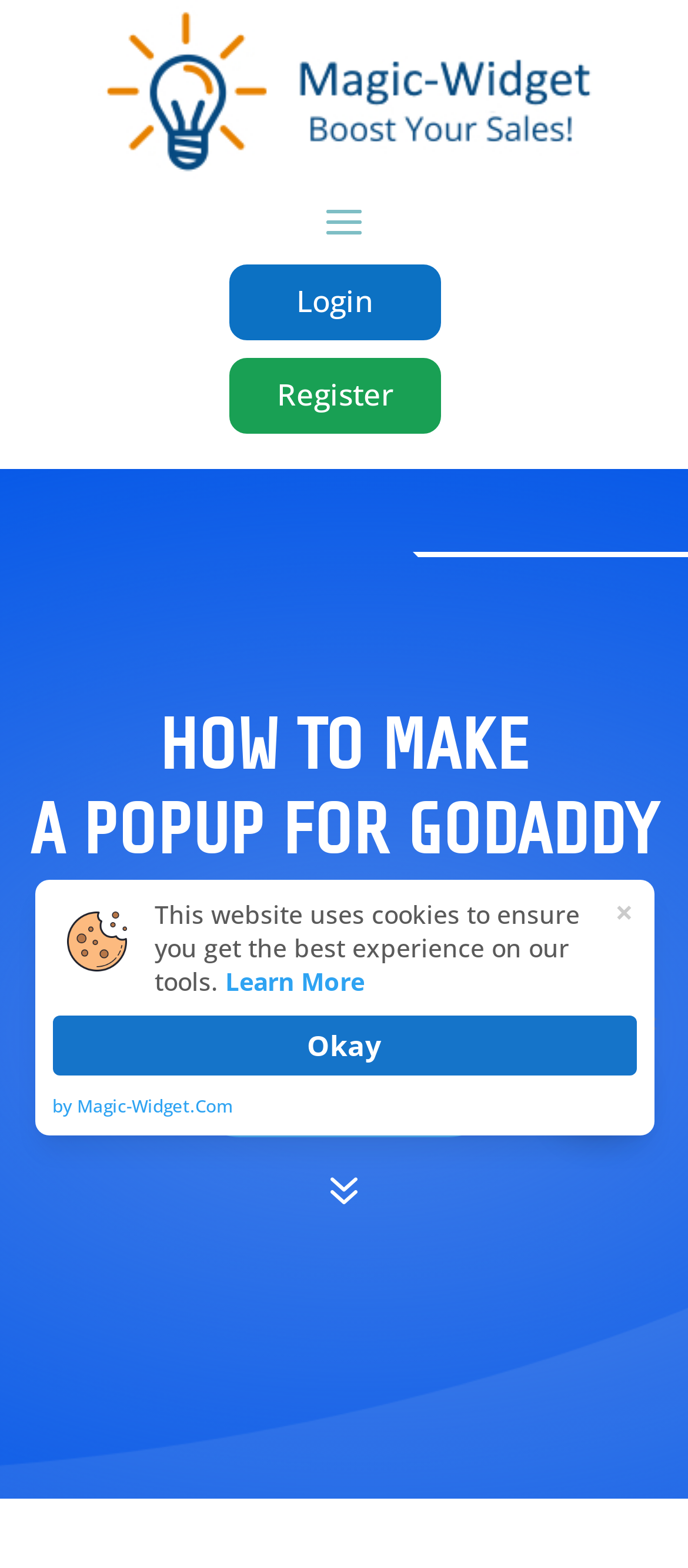Determine the main heading text of the webpage.

HOW TO MAKE
A POPUP FOR GODADDY BUILDER WEBSITE